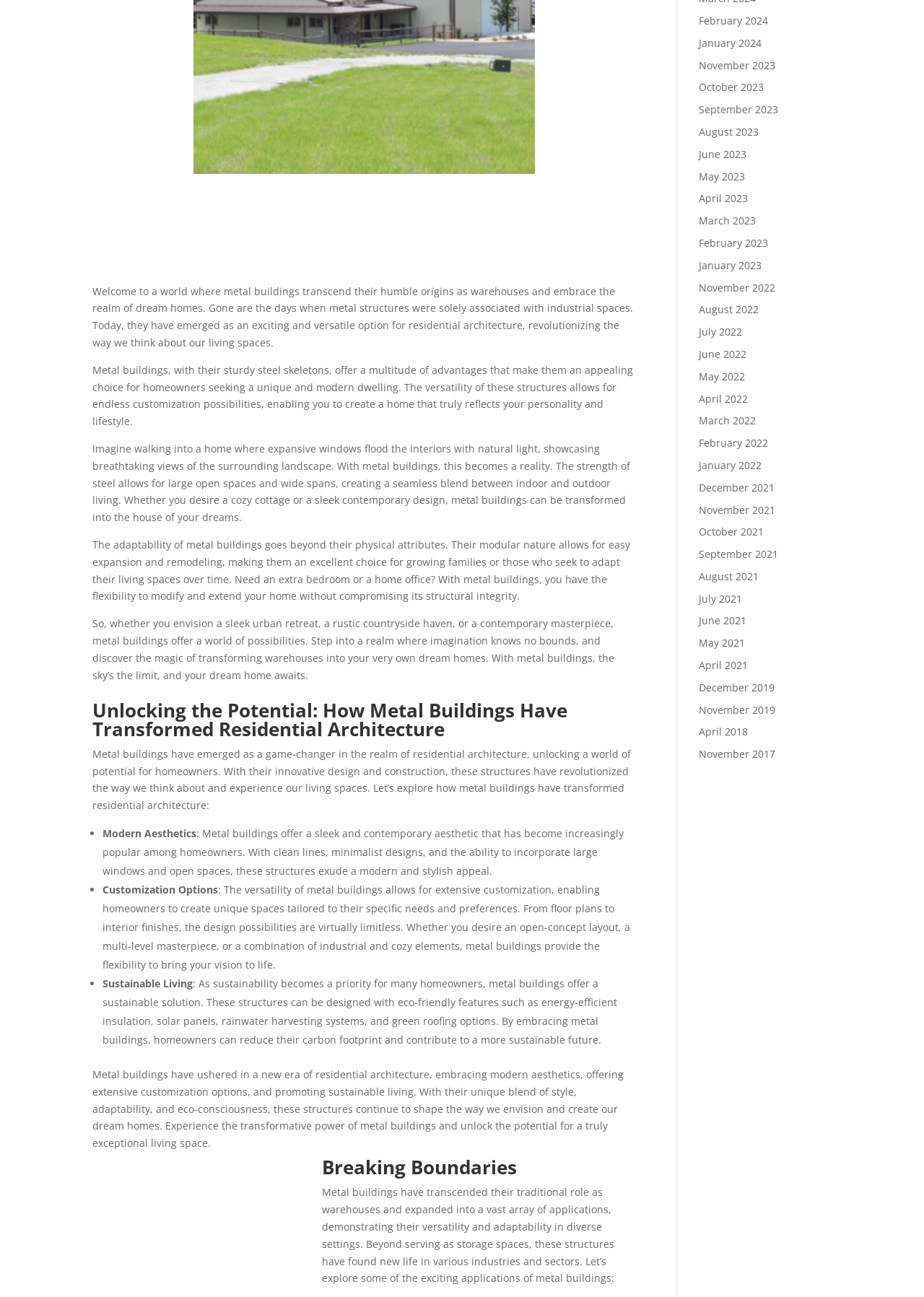Predict the bounding box of the UI element based on the description: "August 2022". The coordinates should be four float numbers between 0 and 1, formatted as [left, top, right, bottom].

[0.756, 0.233, 0.821, 0.244]